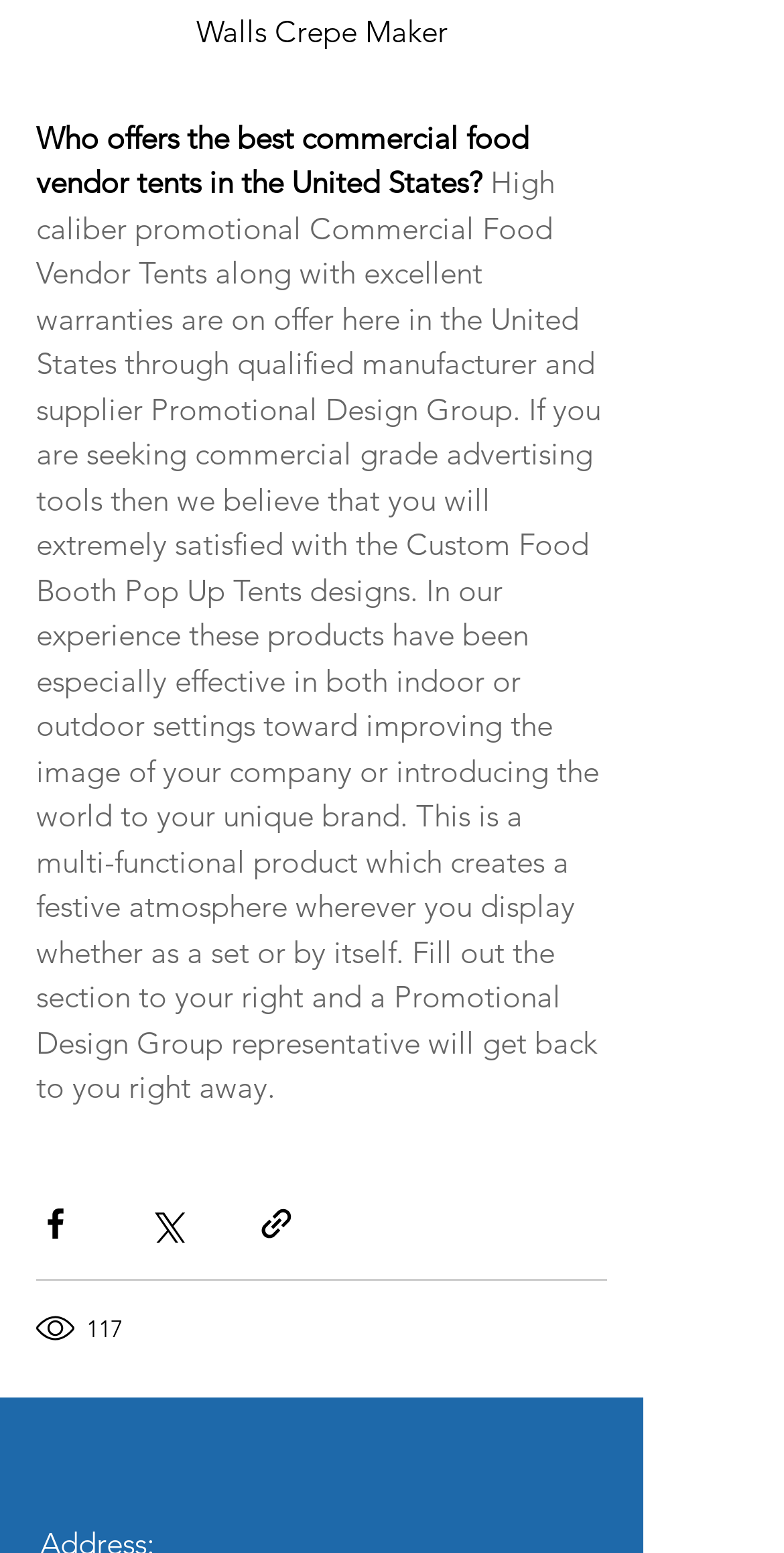Consider the image and give a detailed and elaborate answer to the question: 
What social media platforms can I share this webpage on?

I can share this webpage on Facebook, Twitter, and via a link, as indicated by the buttons 'Share via Facebook', 'Share via Twitter', and 'Share via link' at the bottom of the webpage.